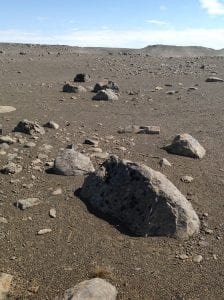What planet's environment is being simulated in this site?
Using the visual information, reply with a single word or short phrase.

Mars